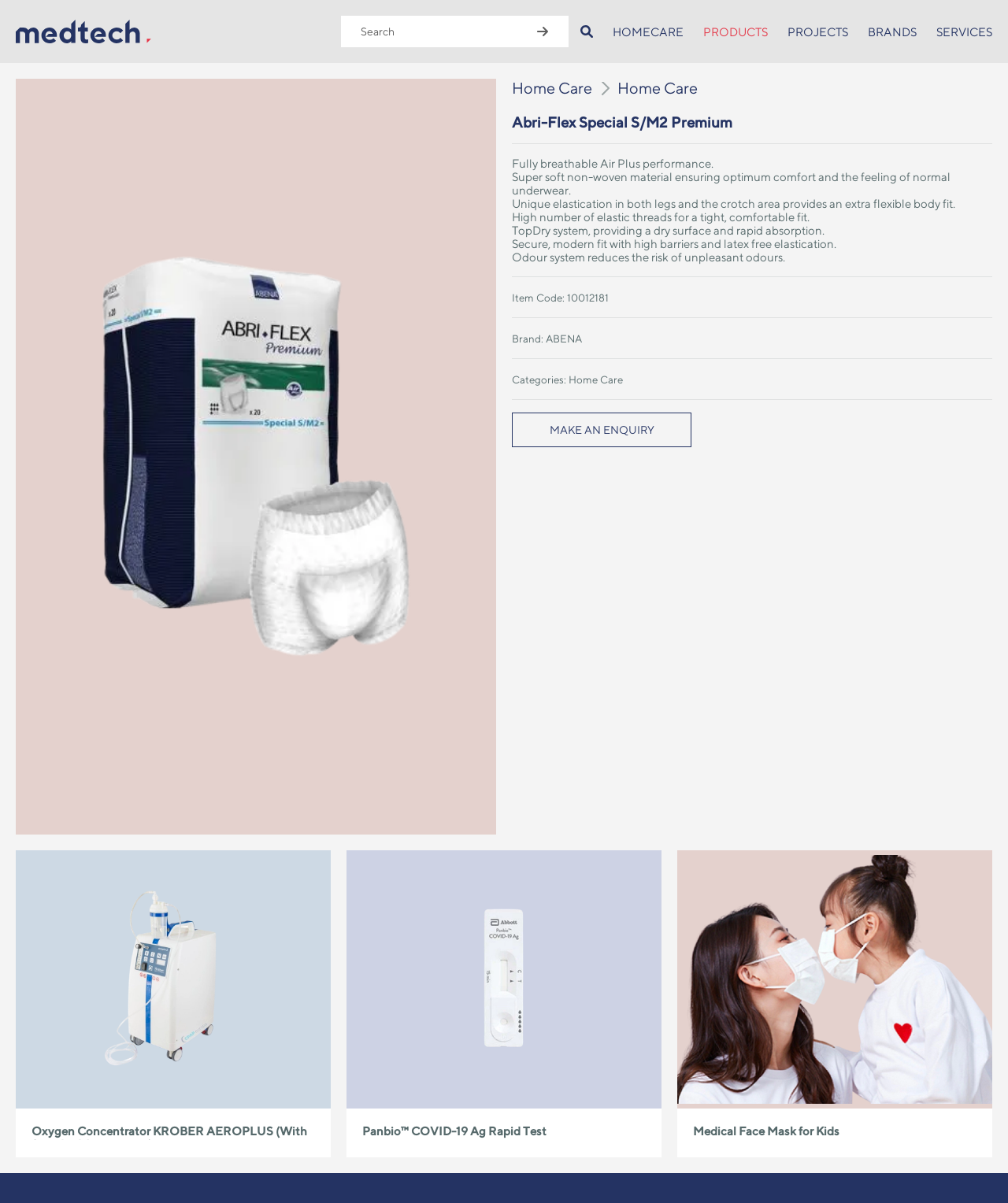Based on the element description, predict the bounding box coordinates (top-left x, top-left y, bottom-right x, bottom-right y) for the UI element in the screenshot: SERVICES

[0.929, 0.021, 0.984, 0.032]